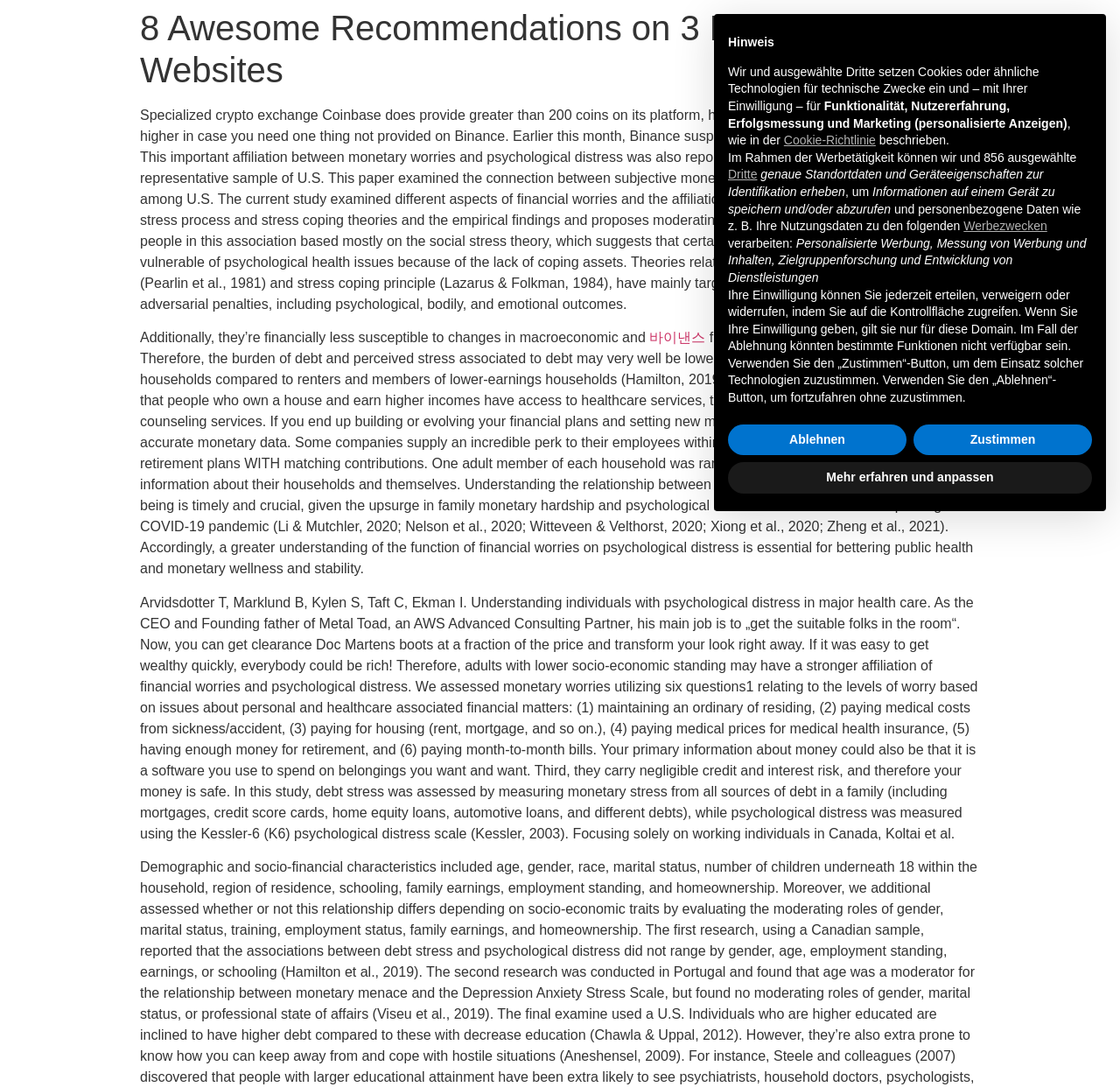What is the occupation of the CEO and Founder of Metal Toad?
From the image, respond with a single word or phrase.

AWS Advanced Consulting Partner